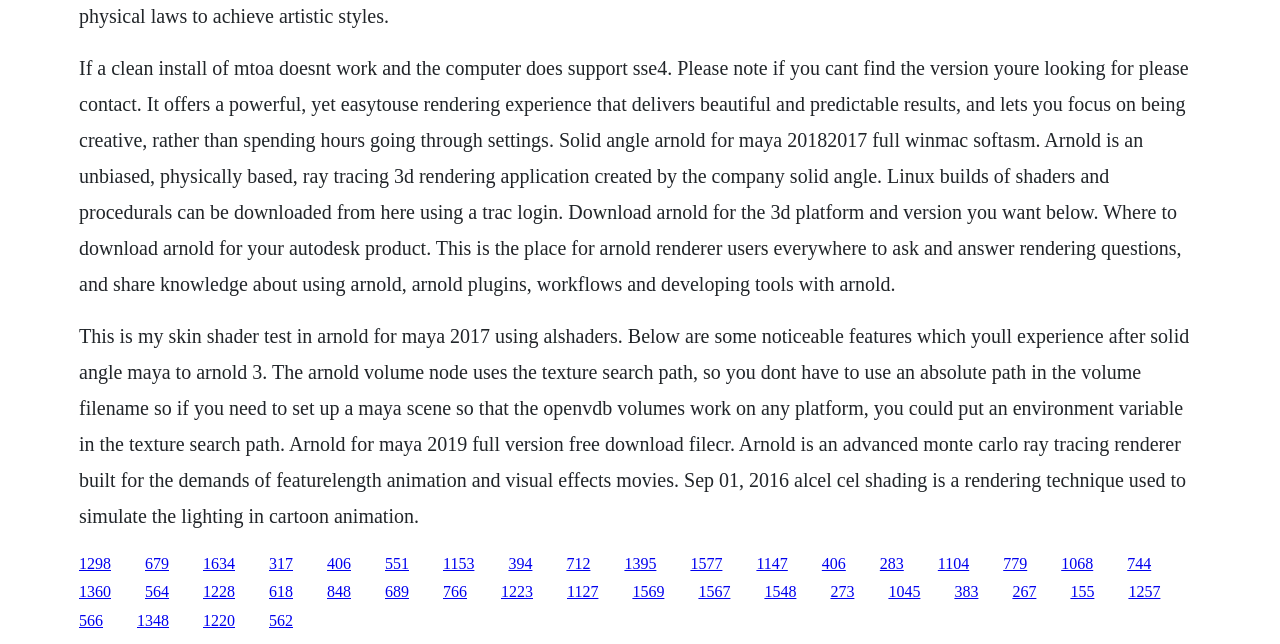What is the purpose of the Arnold volume node?
Analyze the screenshot and provide a detailed answer to the question.

According to the text, the Arnold volume node uses the texture search path, which means it can find textures without requiring an absolute path. This allows for more flexibility and ease of use when setting up a Maya scene.